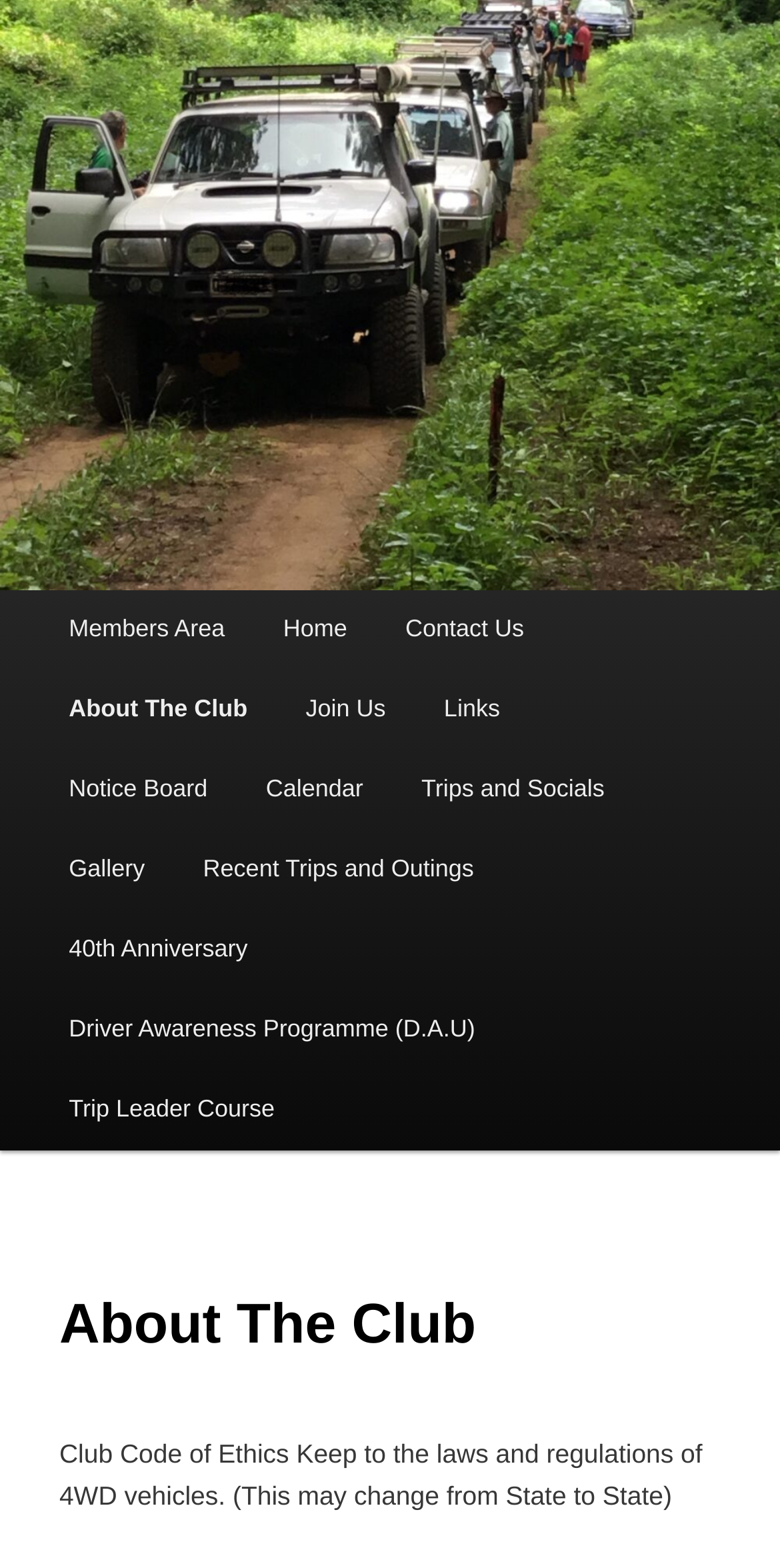Identify the bounding box of the UI element described as follows: "Driver Awareness Programme (D.A.U)". Provide the coordinates as four float numbers in the range of 0 to 1 [left, top, right, bottom].

[0.051, 0.632, 0.647, 0.683]